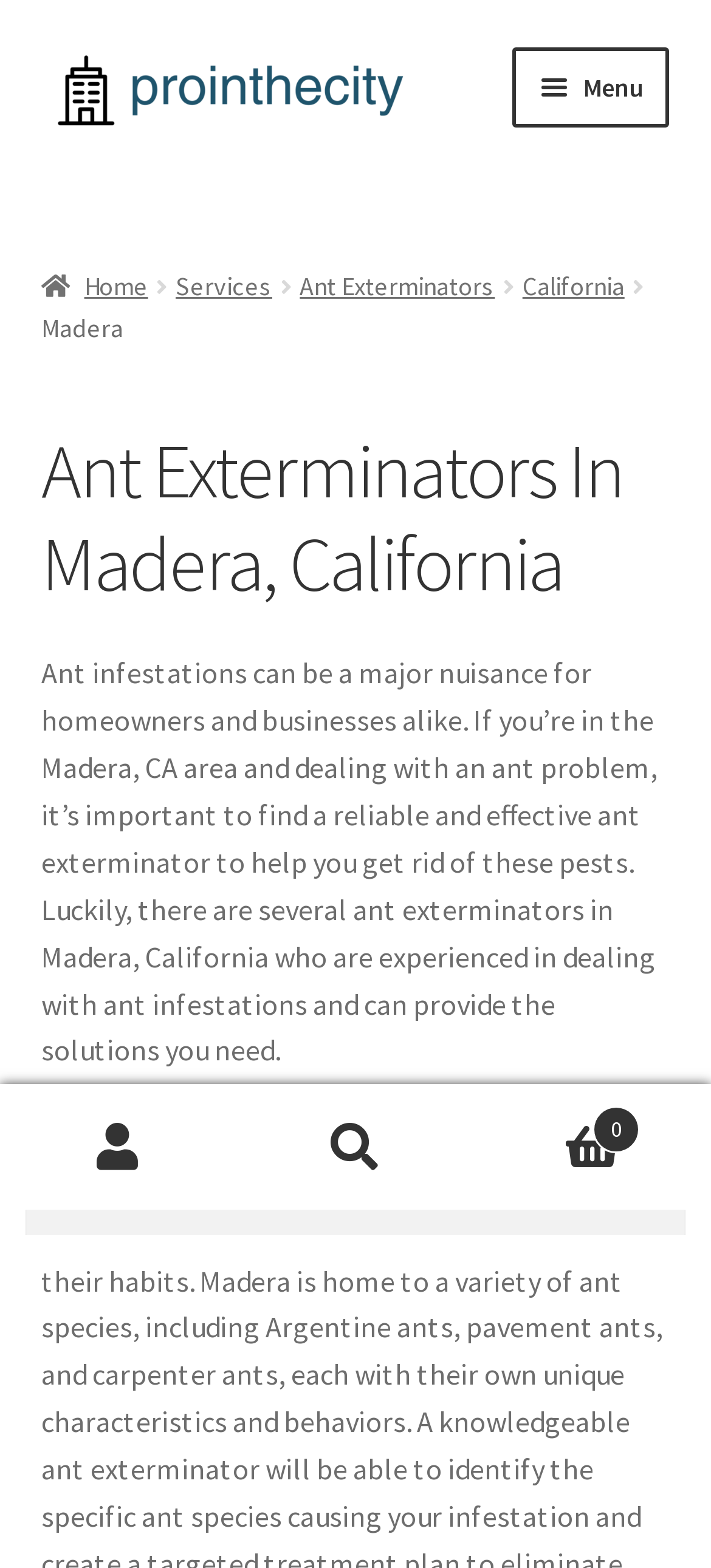Determine the main text heading of the webpage and provide its content.

Ant Exterminators In Madera, California